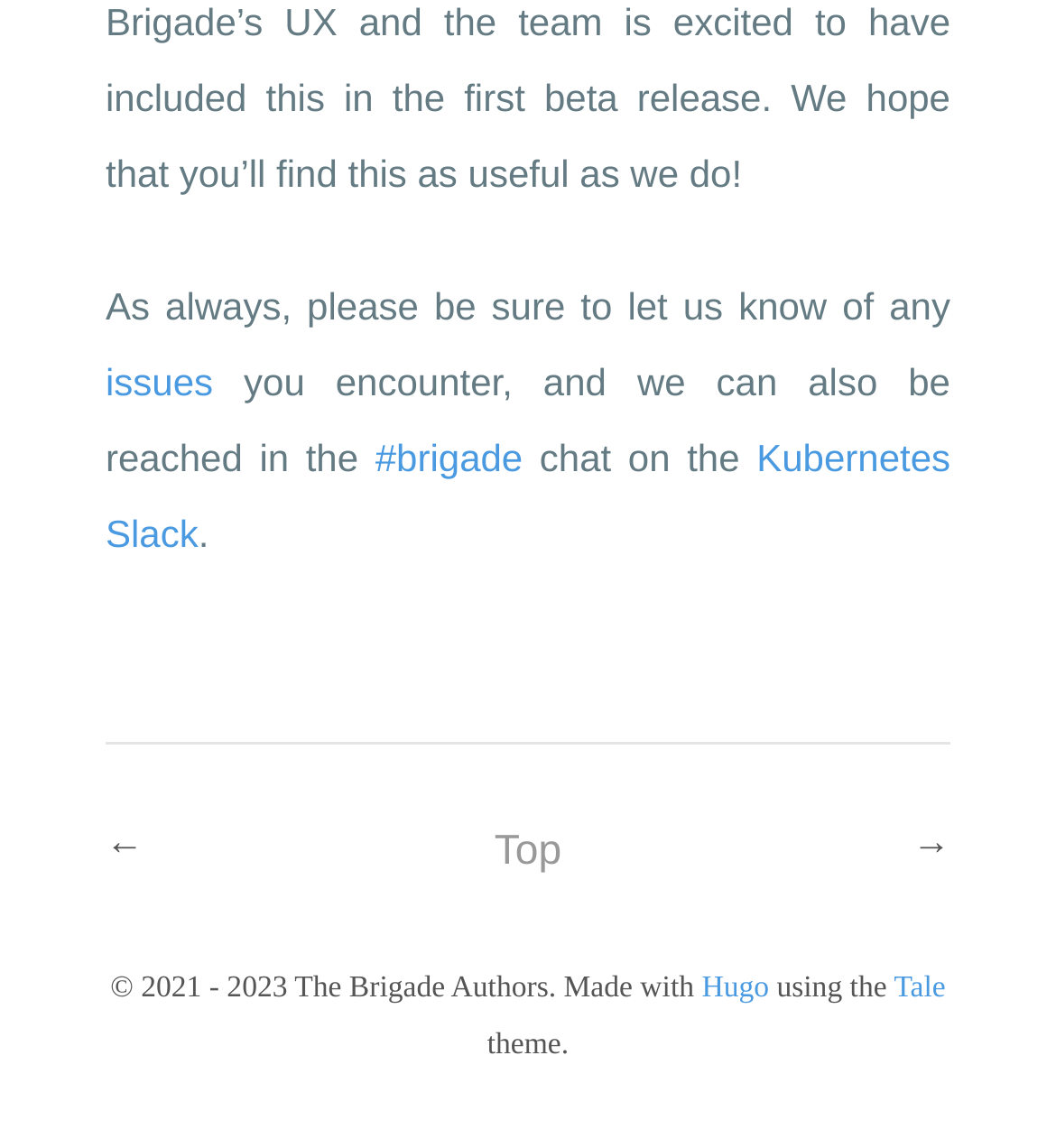Please answer the following query using a single word or phrase: 
What is the name of the chat platform?

Kubernetes Slack